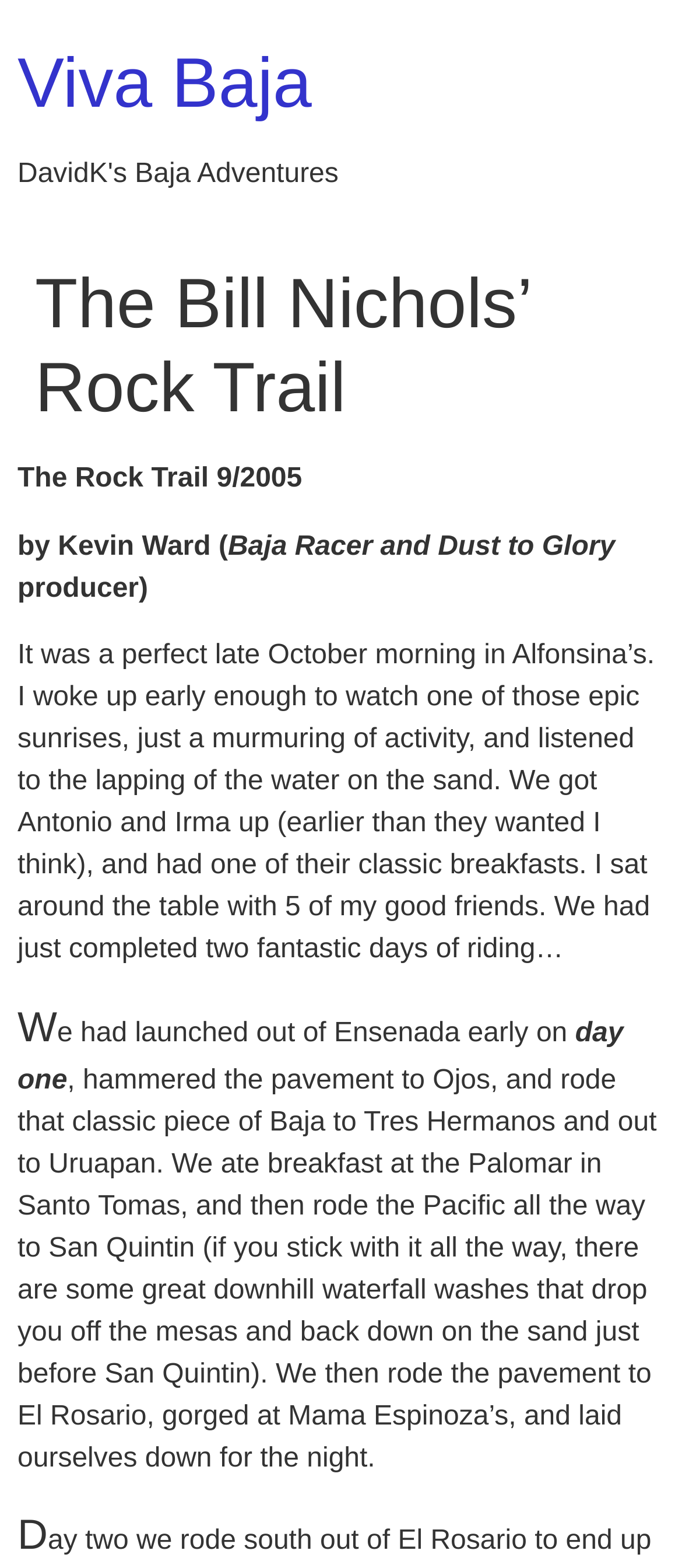Provide a thorough summary of the webpage.

The webpage is about "The Bill Nichols' Rock Trail – Viva Baja", a travel blog or article. At the top, there is a "Skip to content" link, followed by a heading "Viva Baja" with a link to the same title. Below this, there is a header section containing the title "The Bill Nichols' Rock Trail". 

The main content of the webpage is a travel journal or article, which starts with the date "The Rock Trail 9/2005" and is written by Kevin Ward, a Baja Racer and producer of "Dust to Glory". The article describes the author's experience on a perfect late October morning in Alfonsina's, where they had a classic breakfast with friends after completing two fantastic days of riding. 

The article continues to describe their journey, including riding from Ensenada to Ojos, Tres Hermanos, and Uruapan, eating breakfast at the Palomar in Santo Tomas, and then riding along the Pacific coast to San Quintin. The author also mentions gorging at Mama Espinoza's and resting for the night in El Rosario. The article is divided into two days, with "day one" and "day two" headings.